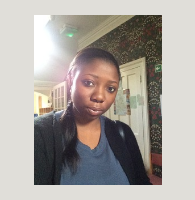Explain what is happening in the image with as much detail as possible.

The image features a woman with a calm expression, captured in a warmly lit setting that suggests an indoor environment. She is wearing a blue top paired with a dark cardigan, and her hair is styled with a ponytail to the side. The background highlights a hint of historical architecture, possibly from a museum or academic institution, emphasizing a scholarly atmosphere. This image is part of a collection related to the Curiosity Carnival event held on 29 September 2017, where members of the Department's Human Centred Computing group engaged the public in discussions about online safety and fairness.